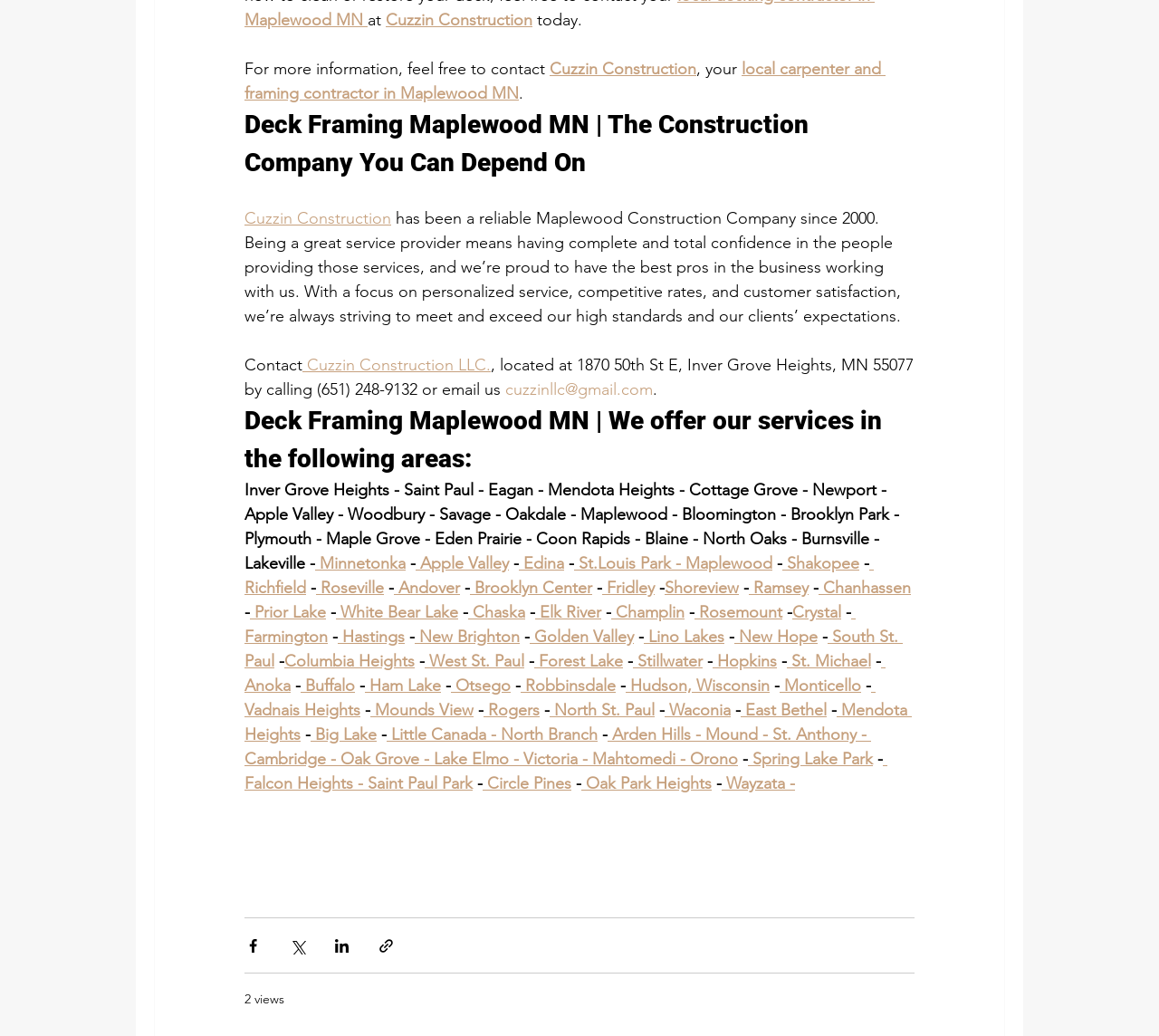Could you highlight the region that needs to be clicked to execute the instruction: "Learn more about Deck Framing in Maplewood MN"?

[0.211, 0.102, 0.789, 0.176]